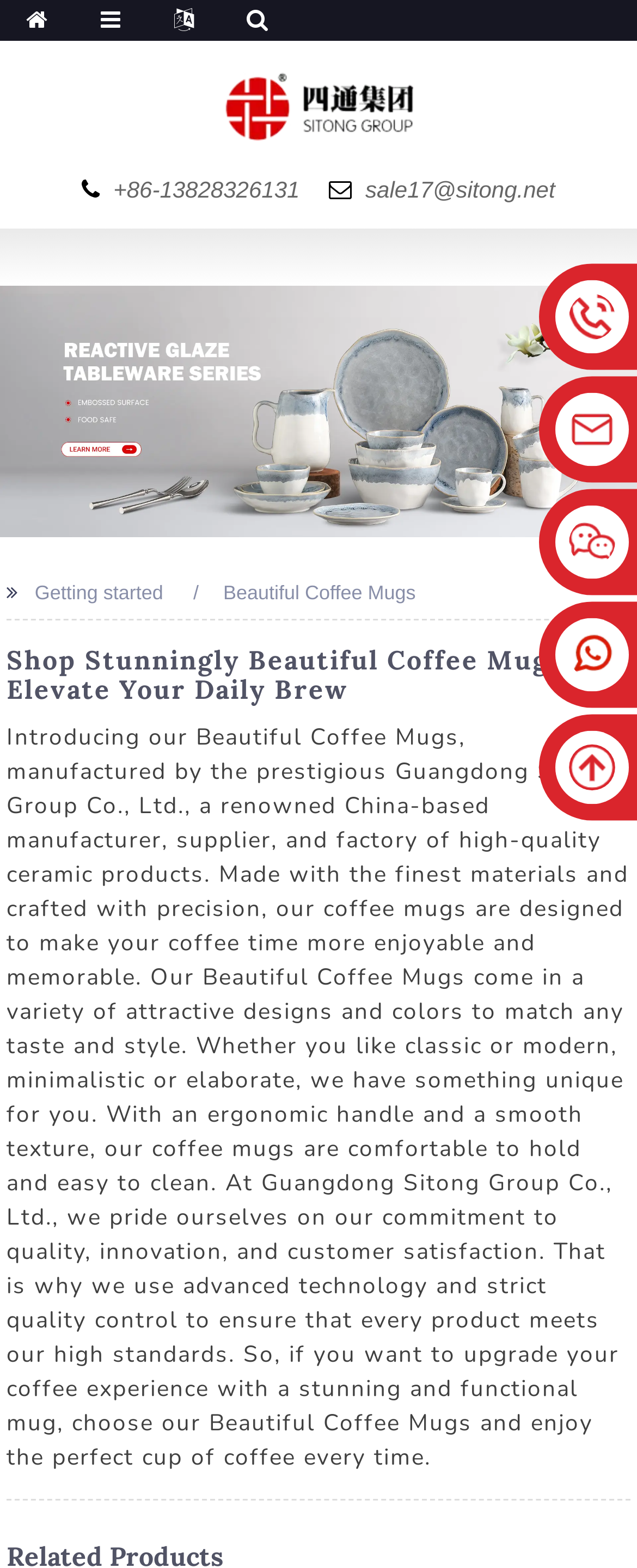Please specify the bounding box coordinates in the format (top-left x, top-left y, bottom-right x, bottom-right y), with values ranging from 0 to 1. Identify the bounding box for the UI component described as follows: alt="logo_02"

[0.35, 0.059, 0.65, 0.076]